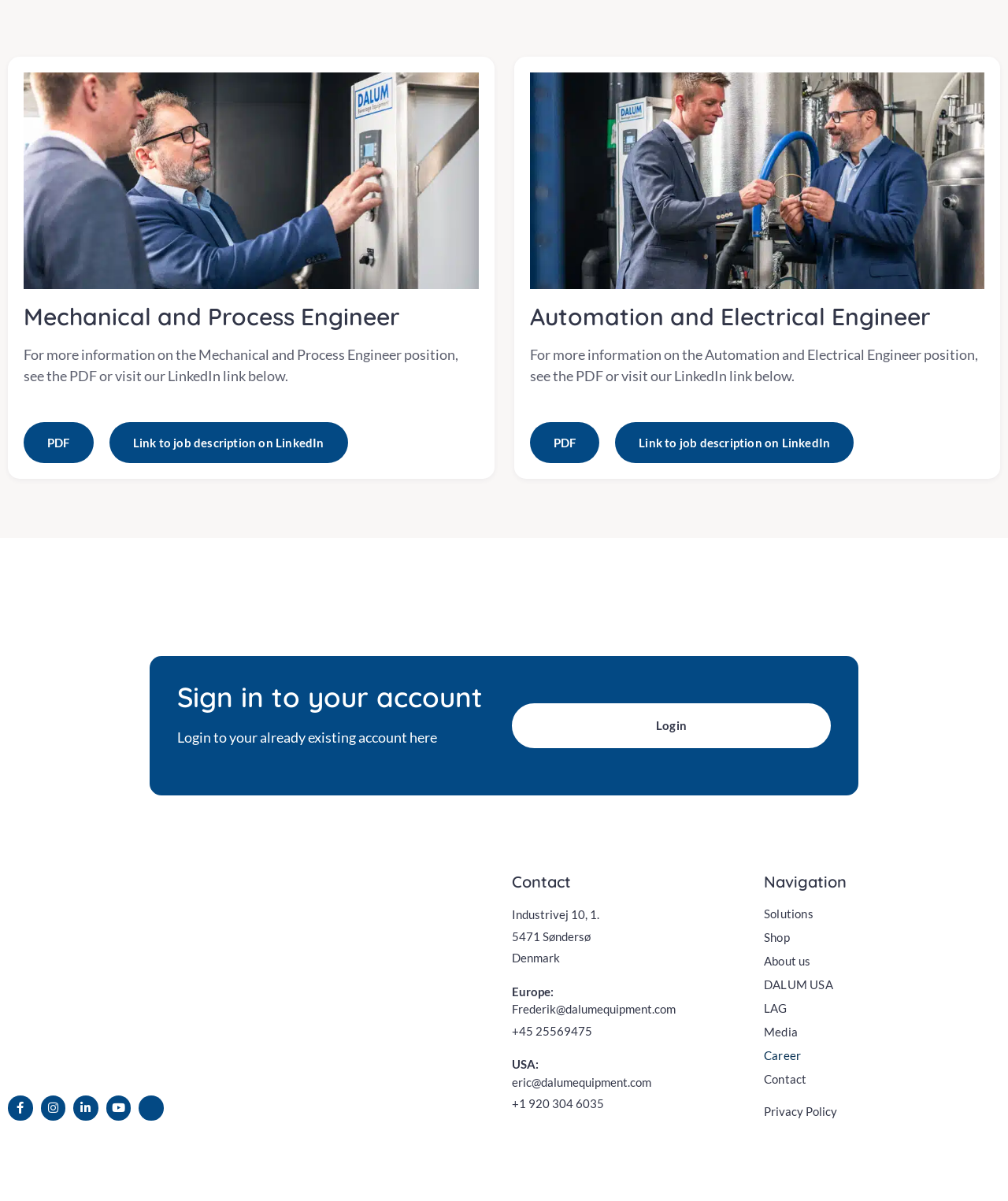Locate the bounding box of the user interface element based on this description: "+1 920 304 6035".

[0.508, 0.911, 0.742, 0.926]